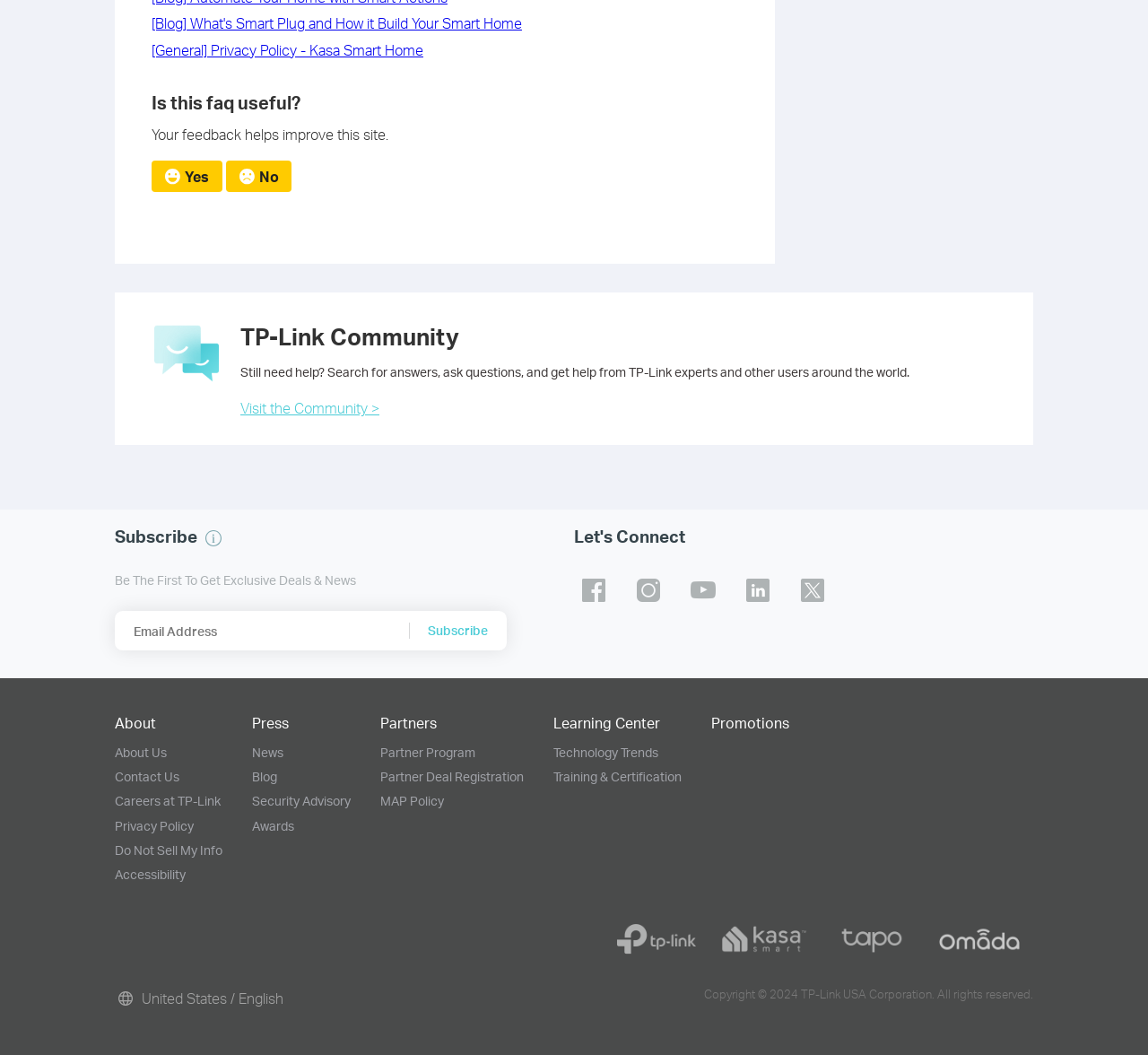Predict the bounding box of the UI element that fits this description: "Careers at TP-Link".

[0.1, 0.752, 0.192, 0.766]